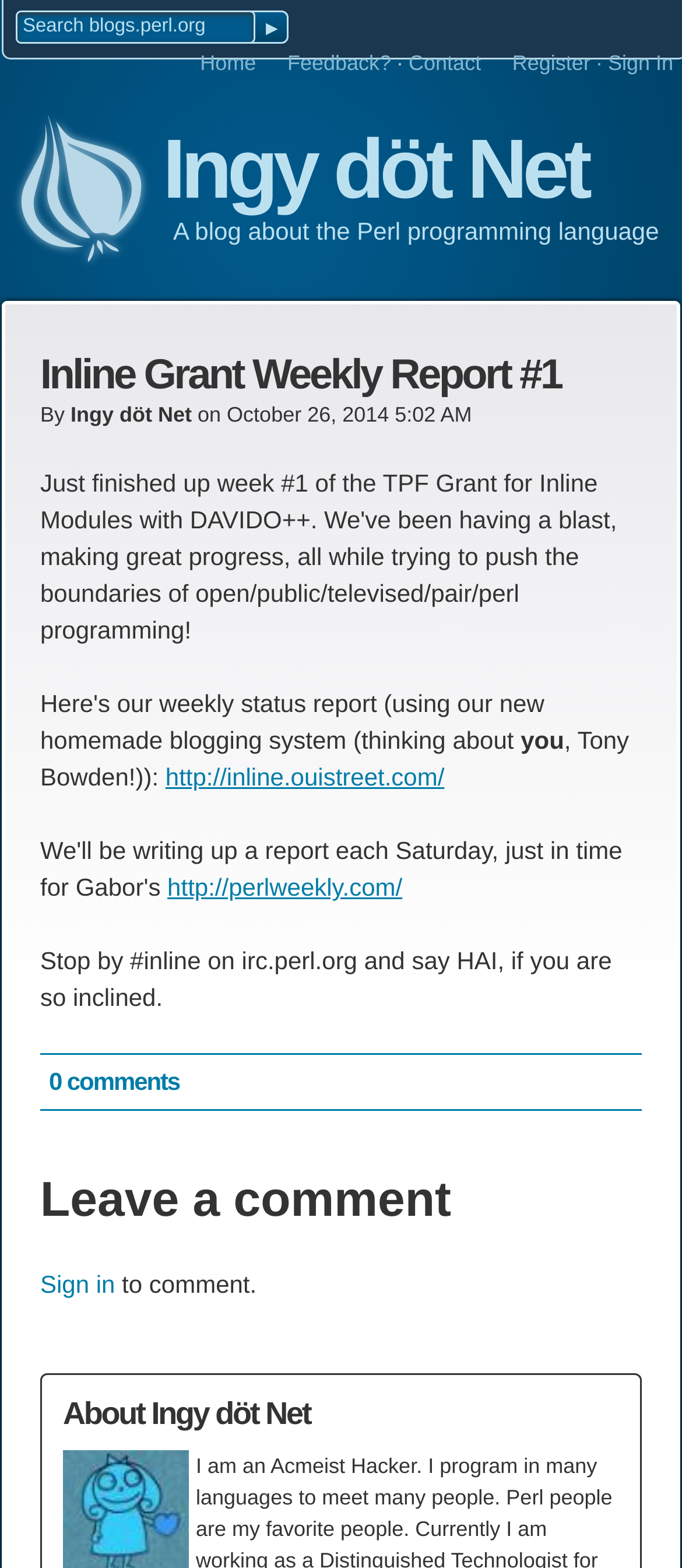Give a detailed explanation of the elements present on the webpage.

This webpage is a blog post titled "Inline Grant Weekly Report #1" on the website "Ingy döt Net", which is a blog about the Perl programming language. At the top left, there is a search bar with a search button next to it. On the same line, there are links to "Home", "Feedback?", "Contact", "Register", and "Sign In". 

Below the search bar, the website's title "Ingy döt Net" is displayed prominently, with a link to the website's homepage. A brief description of the website is written below the title. 

The main content of the webpage is the blog post, which has a heading "Inline Grant Weekly Report #1". The post is written by "Ingy döt Net" and was published on October 26, 2014, at 5:02 AM. The post's content is a message to Tony Bowden, with links to two websites: inline.ouistreet.com and perlweekly.com. There is also a message inviting readers to visit the #inline channel on irc.perl.org.

At the bottom of the post, there is a link to leave a comment, and a note that readers need to sign in to comment. Below that, there is a section titled "About Ingy döt Net", which likely contains more information about the website.